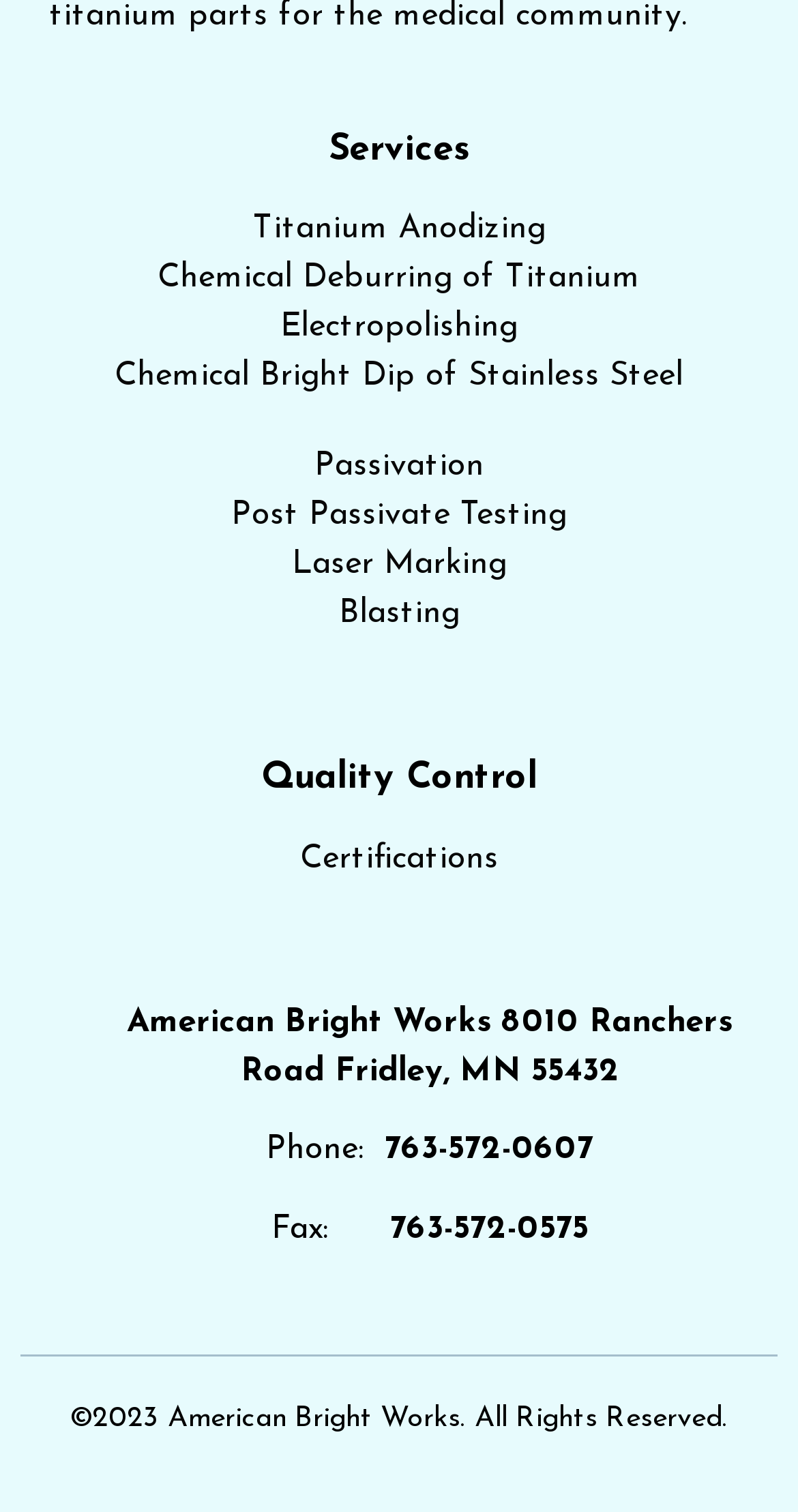Find the bounding box coordinates for the area that must be clicked to perform this action: "View Certifications".

[0.026, 0.552, 0.974, 0.585]